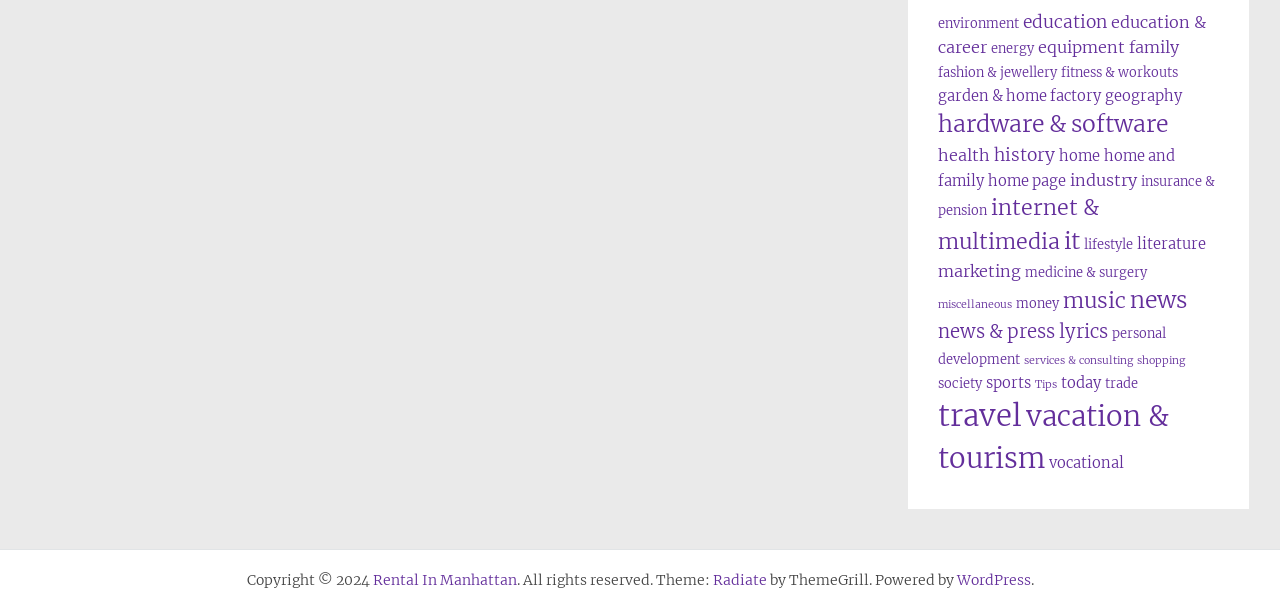Locate the bounding box coordinates of the clickable element to fulfill the following instruction: "Check news section". Provide the coordinates as four float numbers between 0 and 1 in the format [left, top, right, bottom].

[0.883, 0.467, 0.927, 0.515]